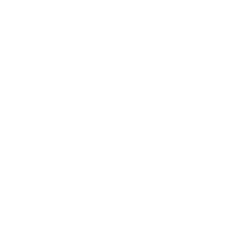What design elements contribute to the overall aesthetic?
Based on the visual content, answer with a single word or a brief phrase.

Intricate furnishings, vibrant color palettes, and artistic decor